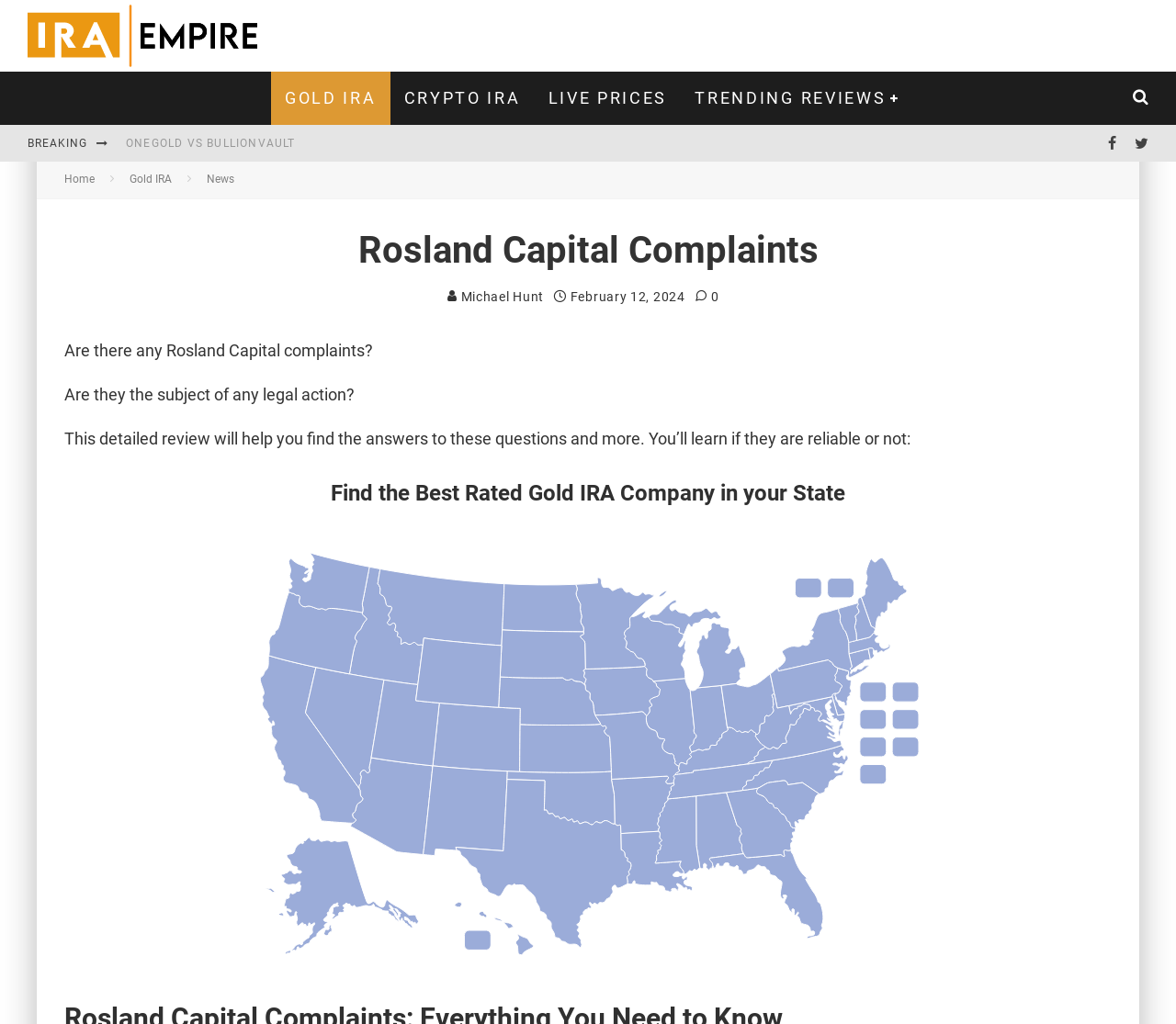Determine the bounding box coordinates for the UI element matching this description: "0".

[0.59, 0.282, 0.612, 0.297]